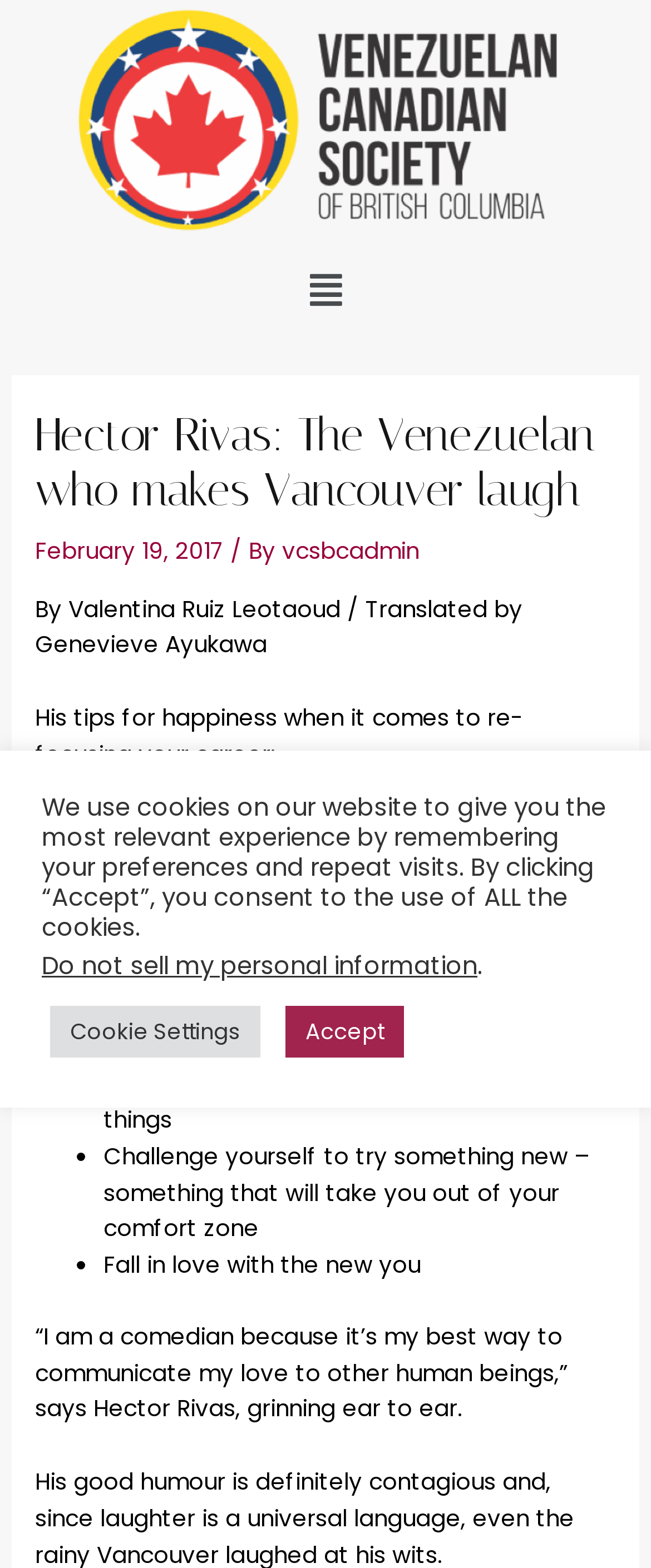Use a single word or phrase to answer the question:
How many tips for happiness are provided?

5